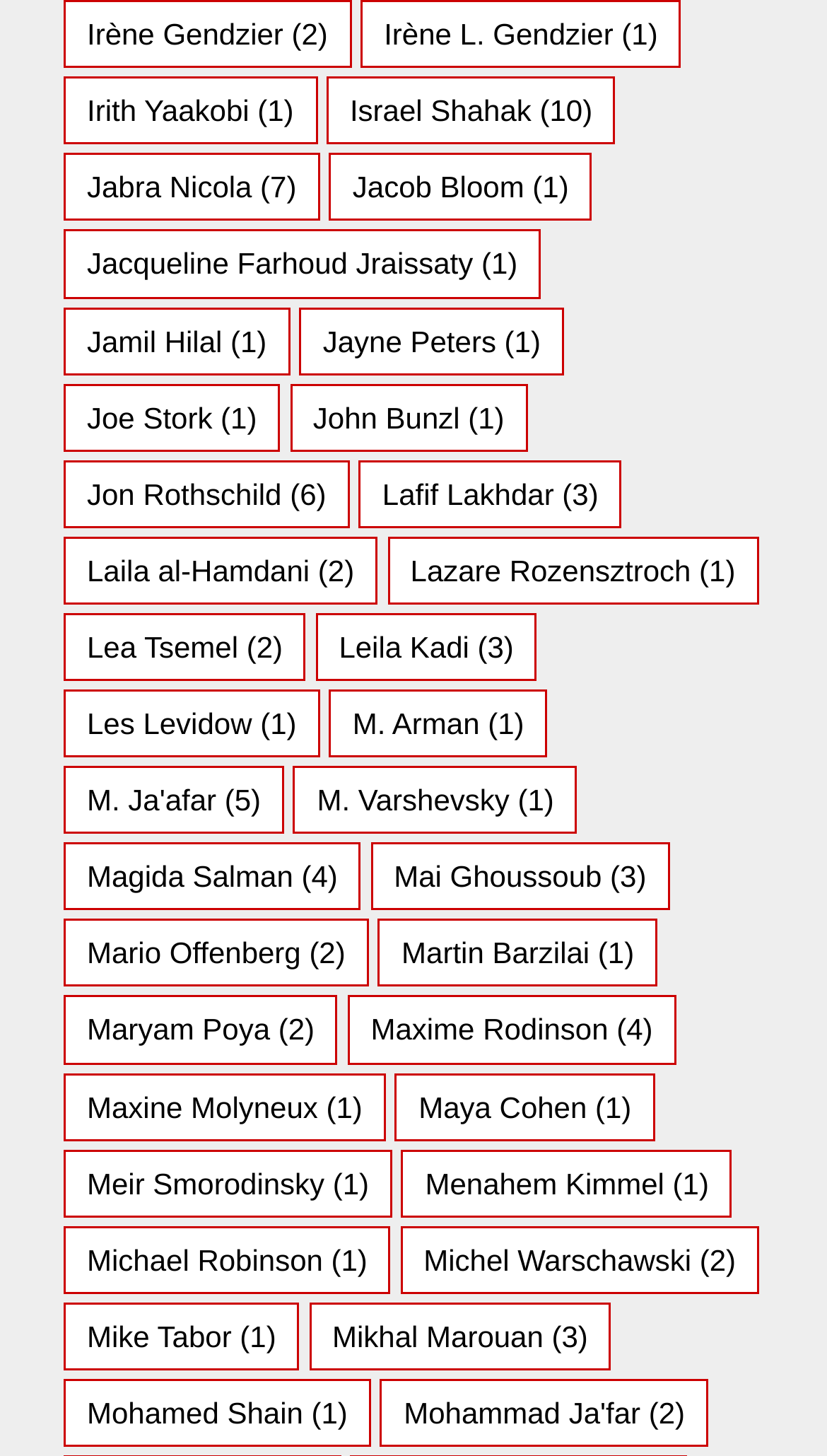Provide the bounding box for the UI element matching this description: "Irène L. Gendzier (1)".

[0.436, 0.0, 0.824, 0.047]